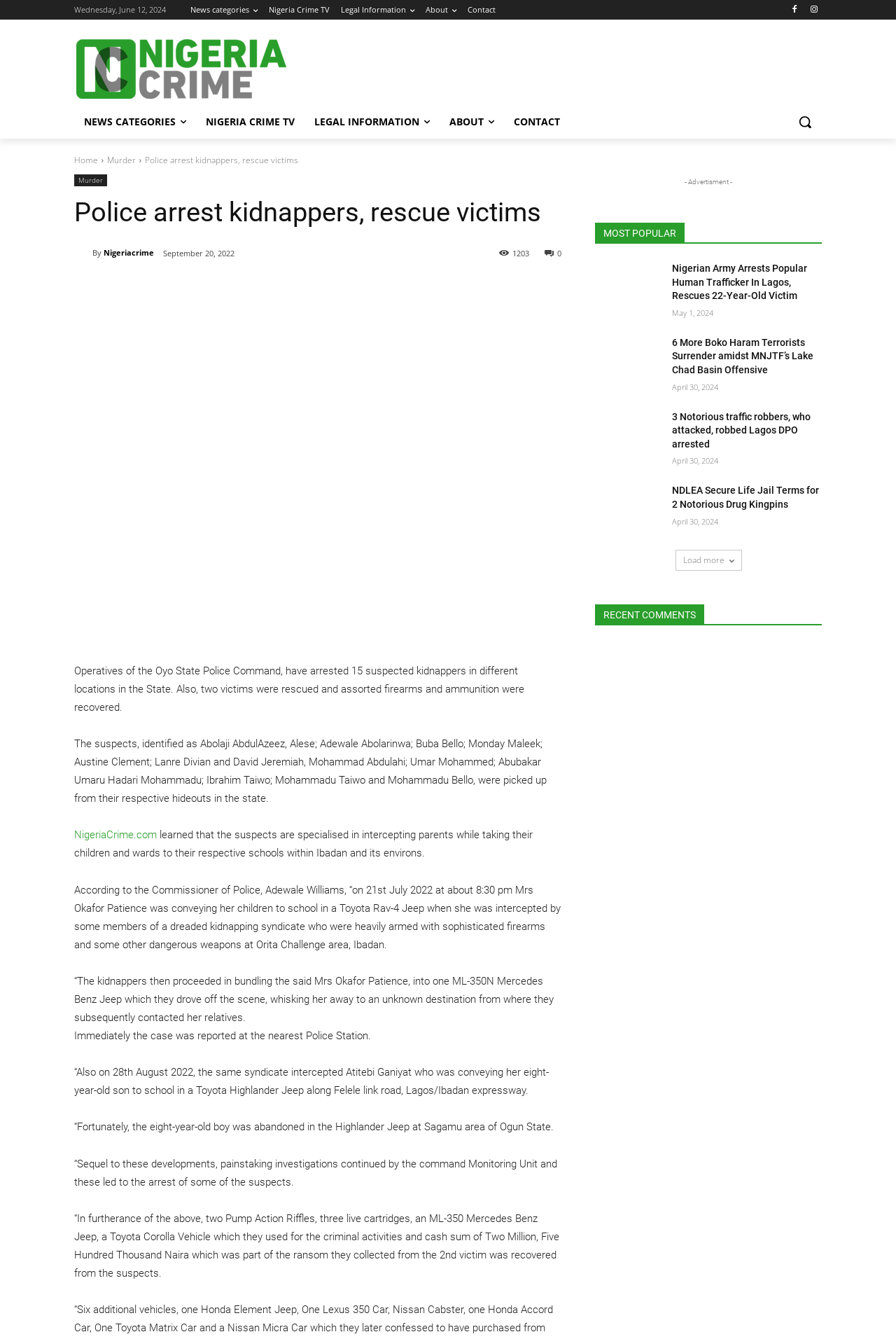Locate the bounding box coordinates of the element you need to click to accomplish the task described by this instruction: "Visit the 'Nigeria Crime TV' page".

[0.3, 0.0, 0.368, 0.015]